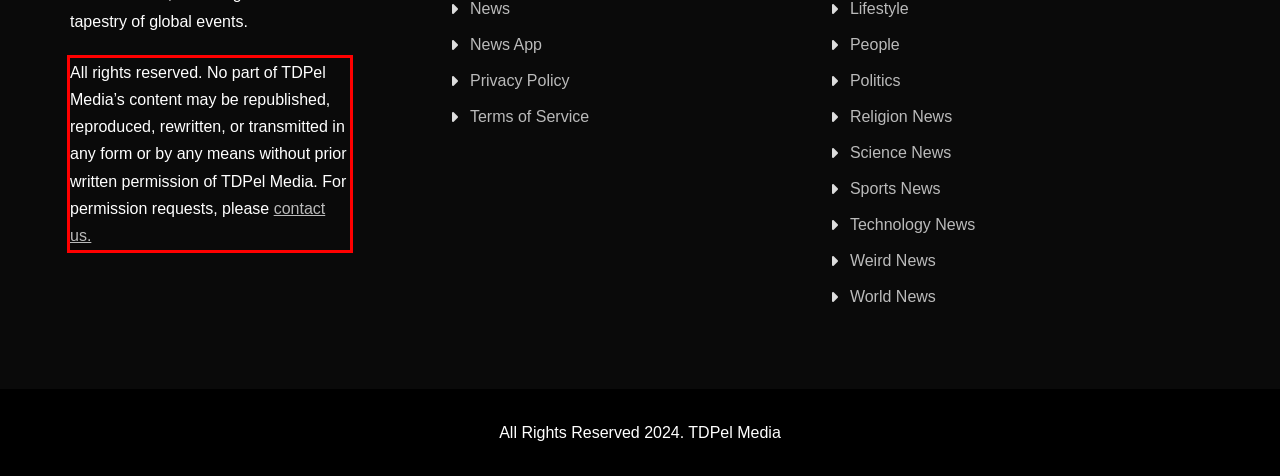Identify and extract the text within the red rectangle in the screenshot of the webpage.

All rights reserved. No part of TDPel Media’s content may be republished, reproduced, rewritten, or transmitted in any form or by any means without prior written permission of TDPel Media. For permission requests, please contact us.